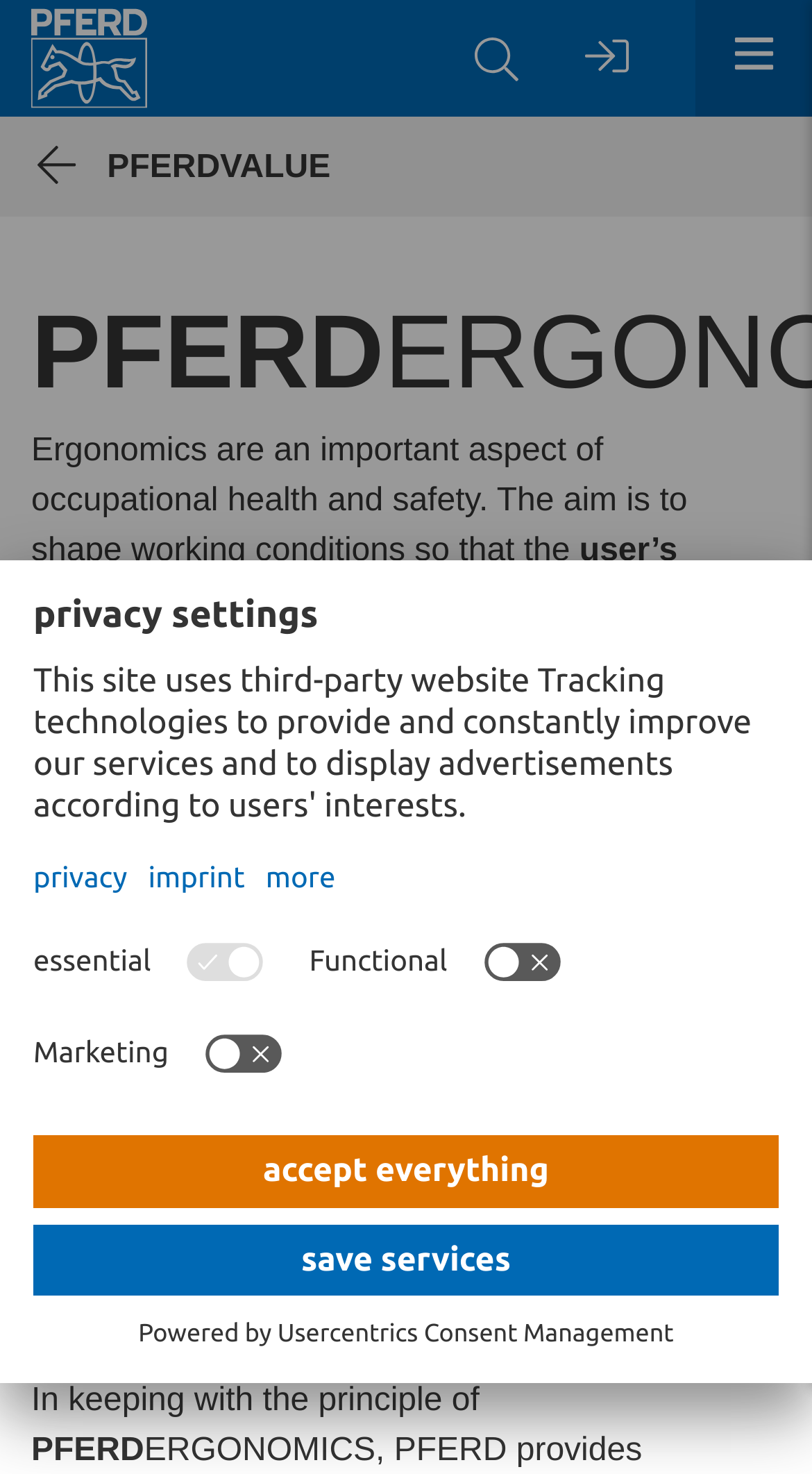Explain the webpage in detail.

The webpage is titled "PFERD Tools – TRUST BLUE" and has a prominent logo at the top left corner. Below the logo, there is a search button with a magnifying glass icon, followed by a "Login" link with a corresponding icon. To the right of these elements, there is an "Open menu" button with a hamburger icon.

The main content of the page is divided into sections. The first section is headed by "PFERDERGONOMICS" and features a brief introduction to ergonomics and its importance in occupational health and safety. This is followed by several paragraphs of text that discuss the company's approach to ergonomics in the design and manufacture of hand-held tools.

Below this section, there are four pictograms that represent the ERGONOMICS advantages of PFERD's innovative tool solutions. The page also features a section that explains the company's commitment to people's health and safety, with a focus on ergonomics.

At the bottom left corner of the page, there is a button labeled "Open privacy settings". When clicked, it opens a modal dialog box with privacy settings, which includes options to customize tracking technologies and display advertisements. The dialog box also features links to open privacy and imprint settings.

The page has a total of 5 buttons, 7 links, 11 images, and 14 static text elements. The layout is organized, with elements arranged in a logical and easy-to-follow manner.